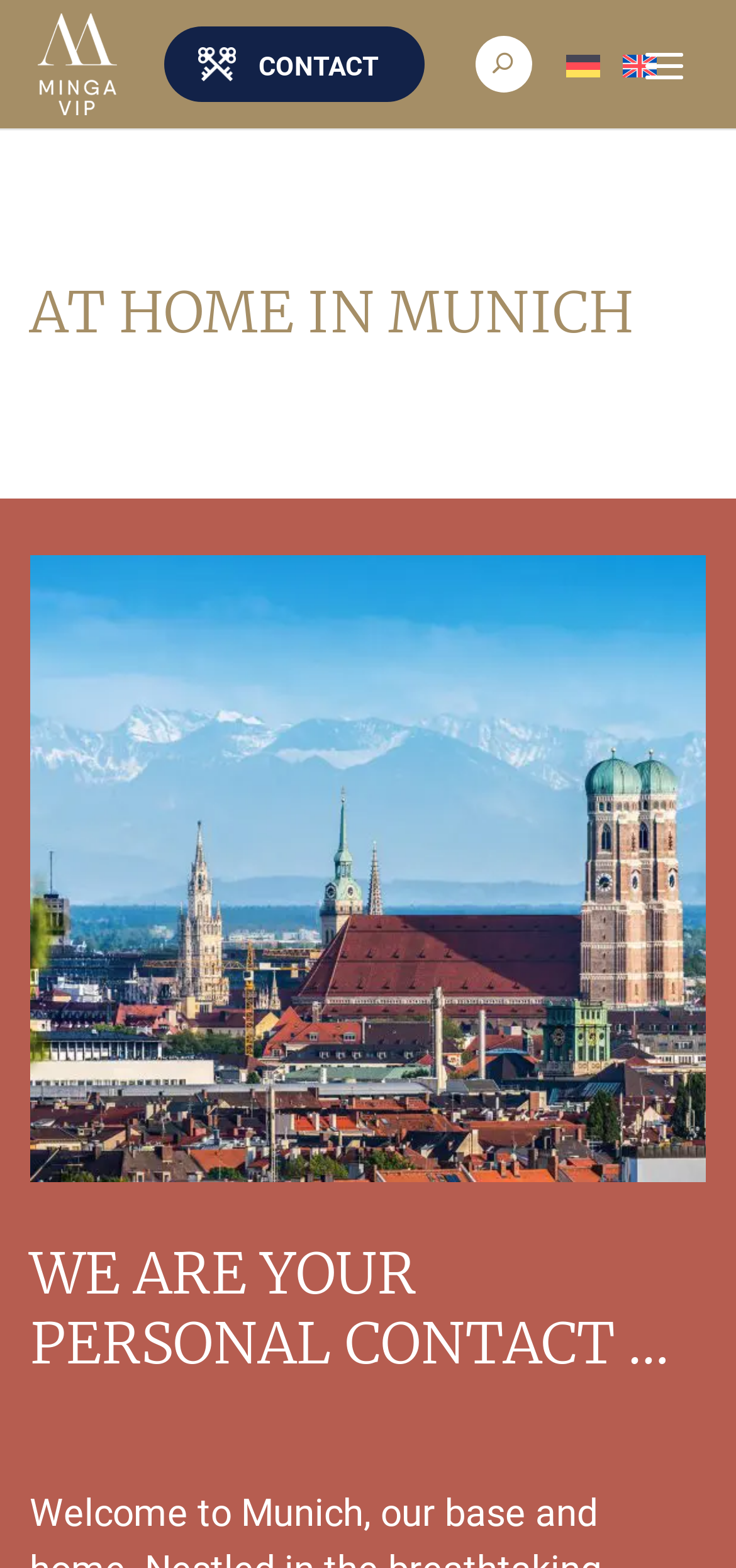Describe the webpage in detail, including text, images, and layout.

The webpage is about Munich-based international concierge service, MINGA VIP. At the top-left corner, there is a link and an image with the same text "MINGA VIP - International Concierge Service", which serves as the title of the page. 

Below the title, there are four links in a row, starting from the left: "CONTACT", a non-descriptive link, "German", and "English". Each language link has a corresponding flag image next to it. 

On the top-right side, there is a search bar that spans almost the entire width of the page. 

The main content of the page is divided into two sections. The first section, located at the top, has a heading "AT HOME IN MUNICH". The second section, located at the bottom, has a heading "WE ARE YOUR PERSONAL CONTACT …". There is a small non-descriptive text at the very bottom of the page.